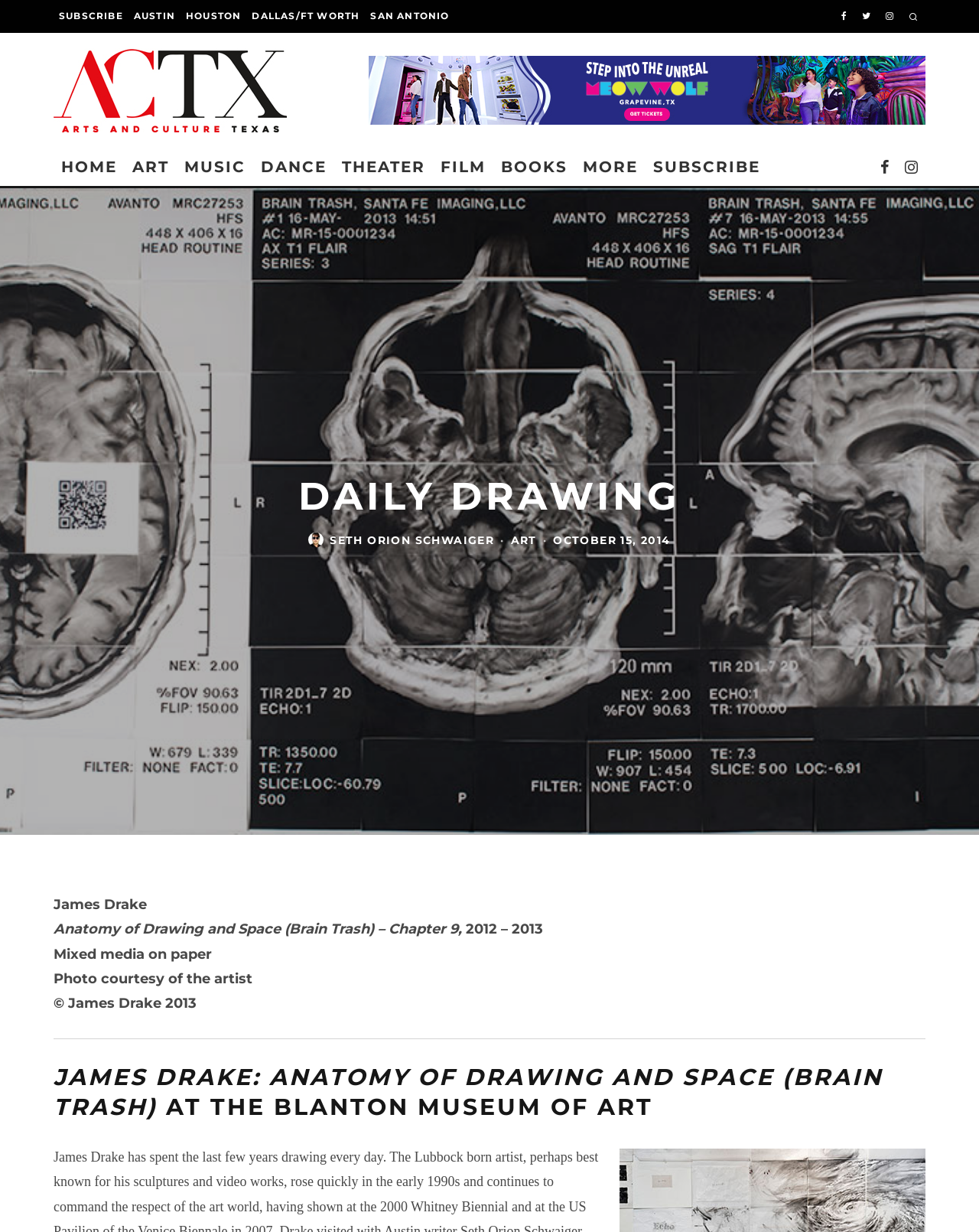Analyze the image and answer the question with as much detail as possible: 
What is the name of the artist?

I found the answer by looking at the heading element that describes the artwork, which mentions 'James Drake Anatomy of Drawing and Space (Brain Trash) – Chapter 9, 2012 – 2013 Mixed media on paper Photo courtesy of the artist © James Drake 2013'. The '© James Drake 2013' part indicates that James Drake is the artist.